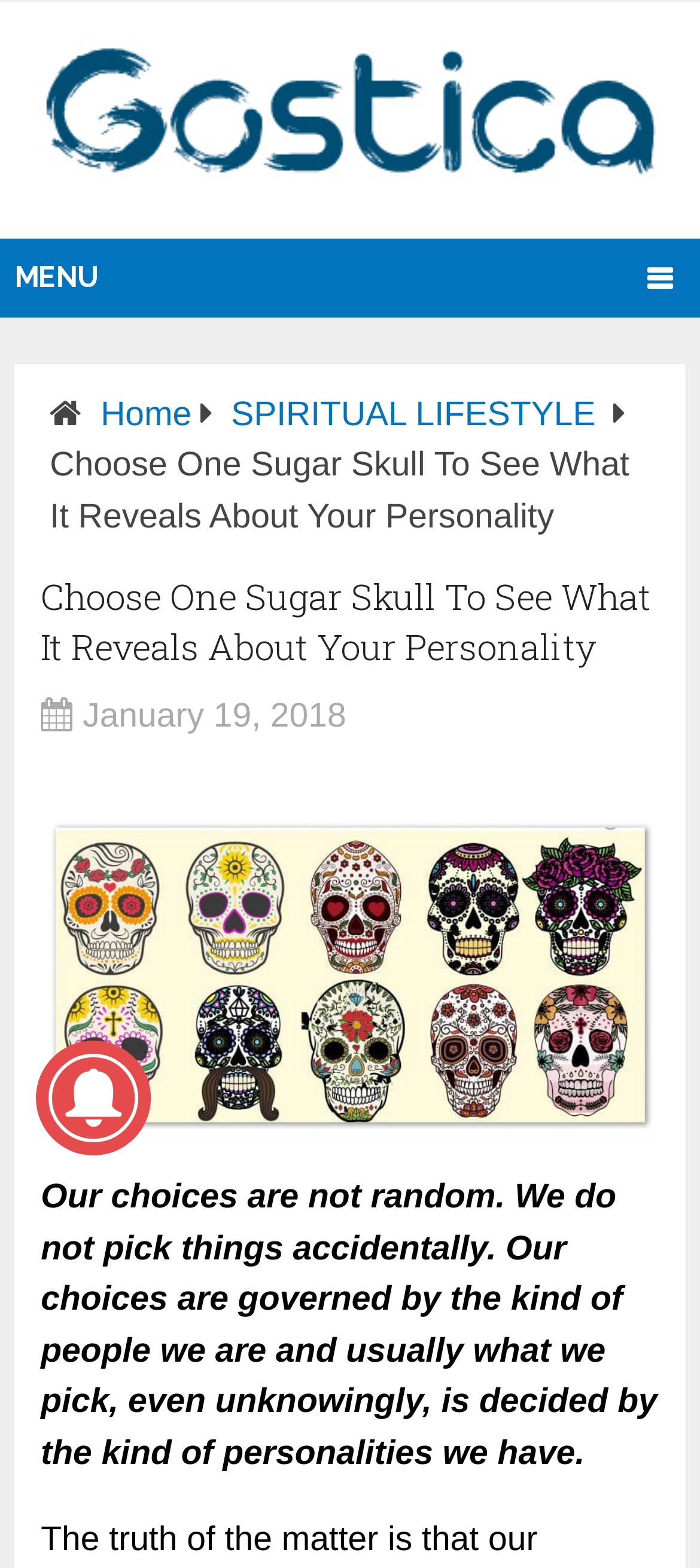Respond concisely with one word or phrase to the following query:
What is the position of the menu?

Top right